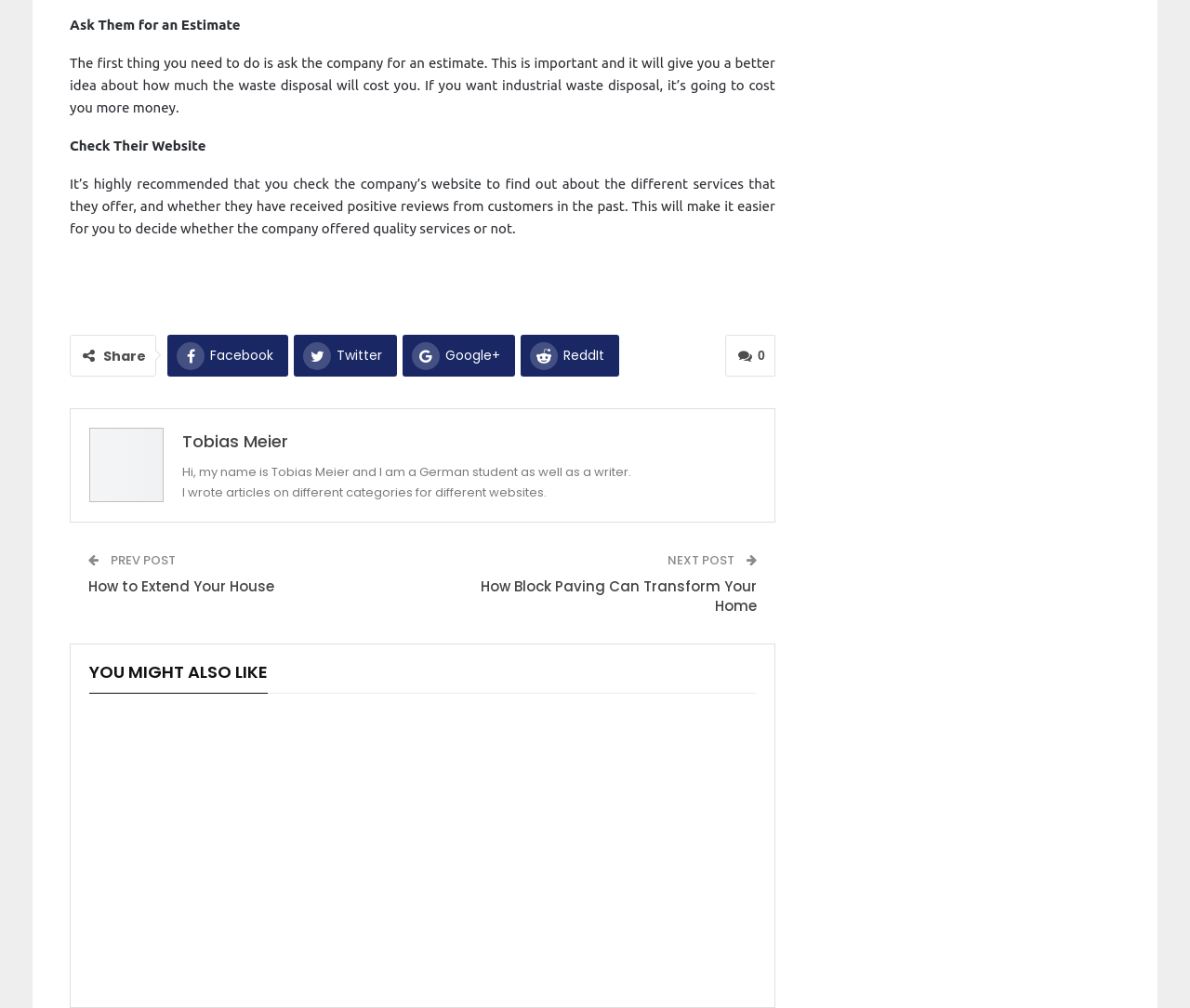What is the first step in waste disposal?
Please give a detailed and thorough answer to the question, covering all relevant points.

The first step in waste disposal is to ask the company for an estimate, as mentioned in the text 'The first thing you need to do is ask the company for an estimate.'